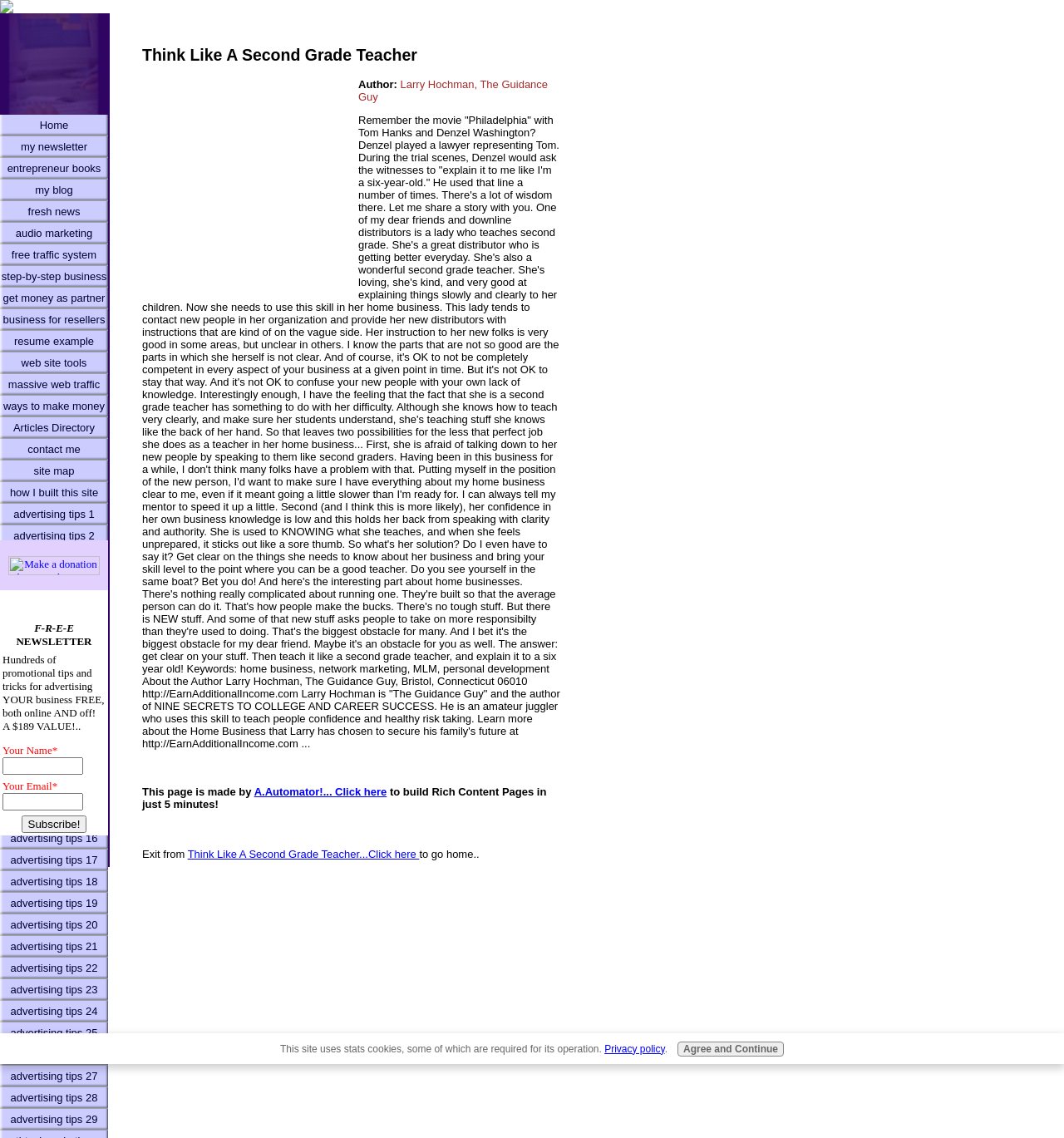Find the bounding box coordinates of the area that needs to be clicked in order to achieve the following instruction: "Read the article 'Think Like A Second Grade Teacher'". The coordinates should be specified as four float numbers between 0 and 1, i.e., [left, top, right, bottom].

[0.103, 0.012, 0.533, 0.762]